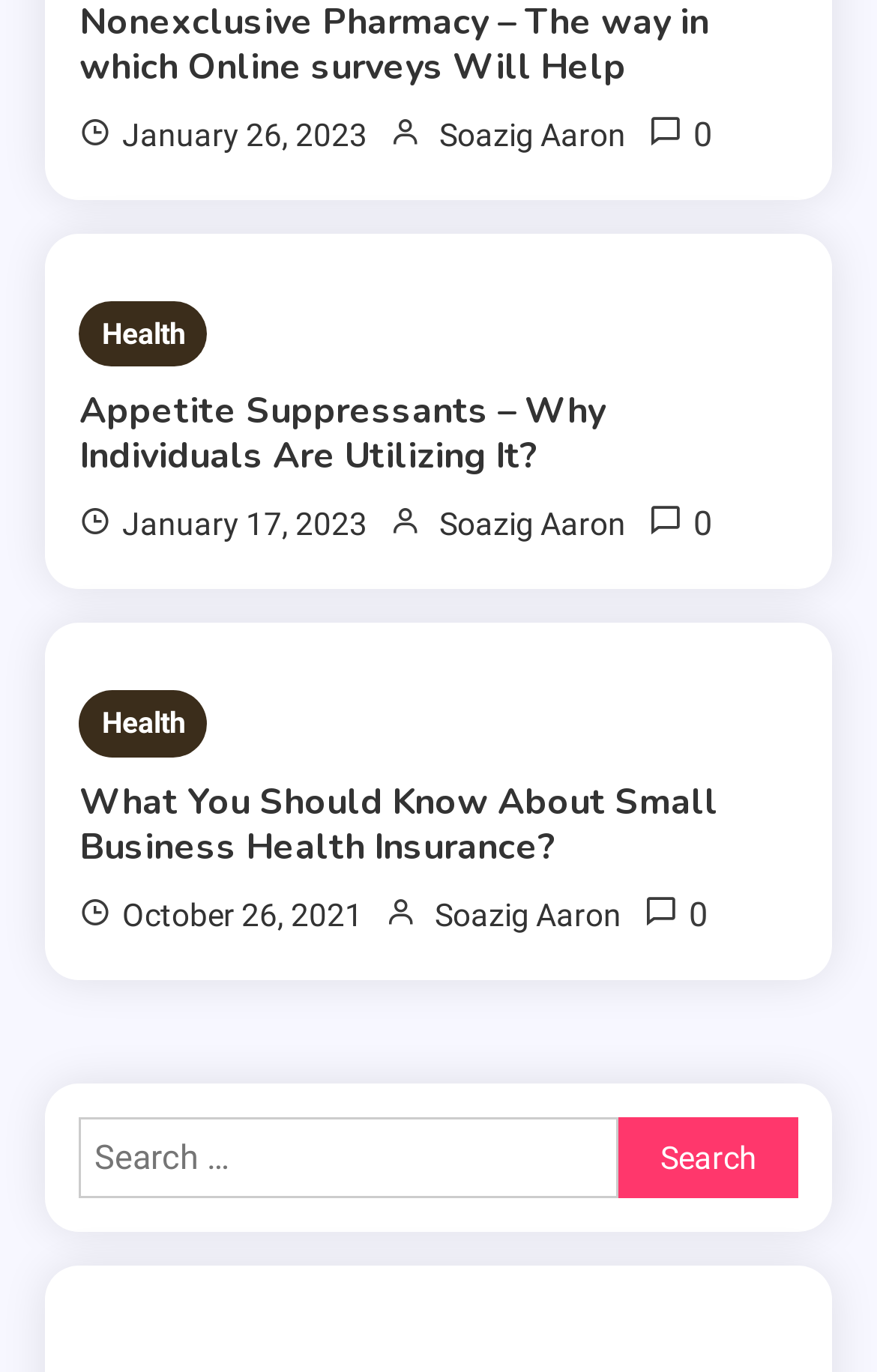Find the bounding box coordinates of the area that needs to be clicked in order to achieve the following instruction: "Search for something". The coordinates should be specified as four float numbers between 0 and 1, i.e., [left, top, right, bottom].

[0.09, 0.814, 0.705, 0.873]